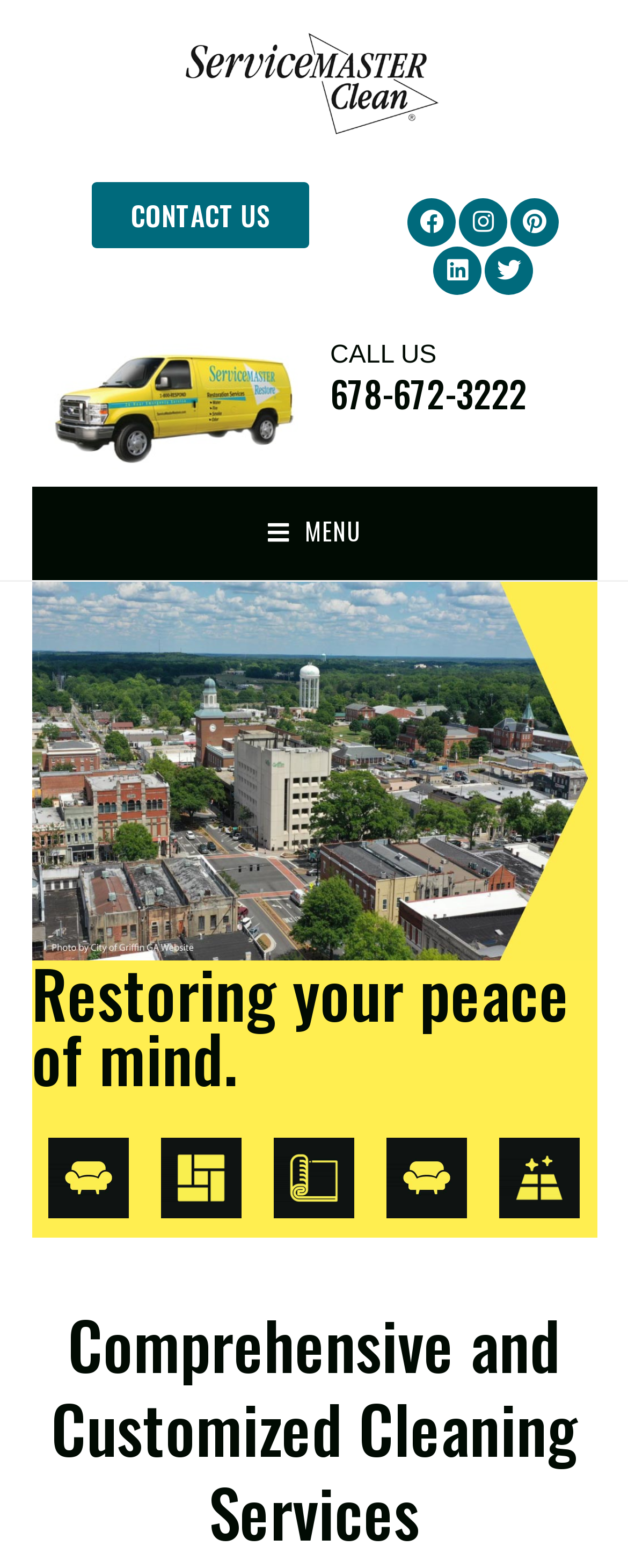Please pinpoint the bounding box coordinates for the region I should click to adhere to this instruction: "Call 678-672-3222".

[0.526, 0.234, 0.838, 0.267]